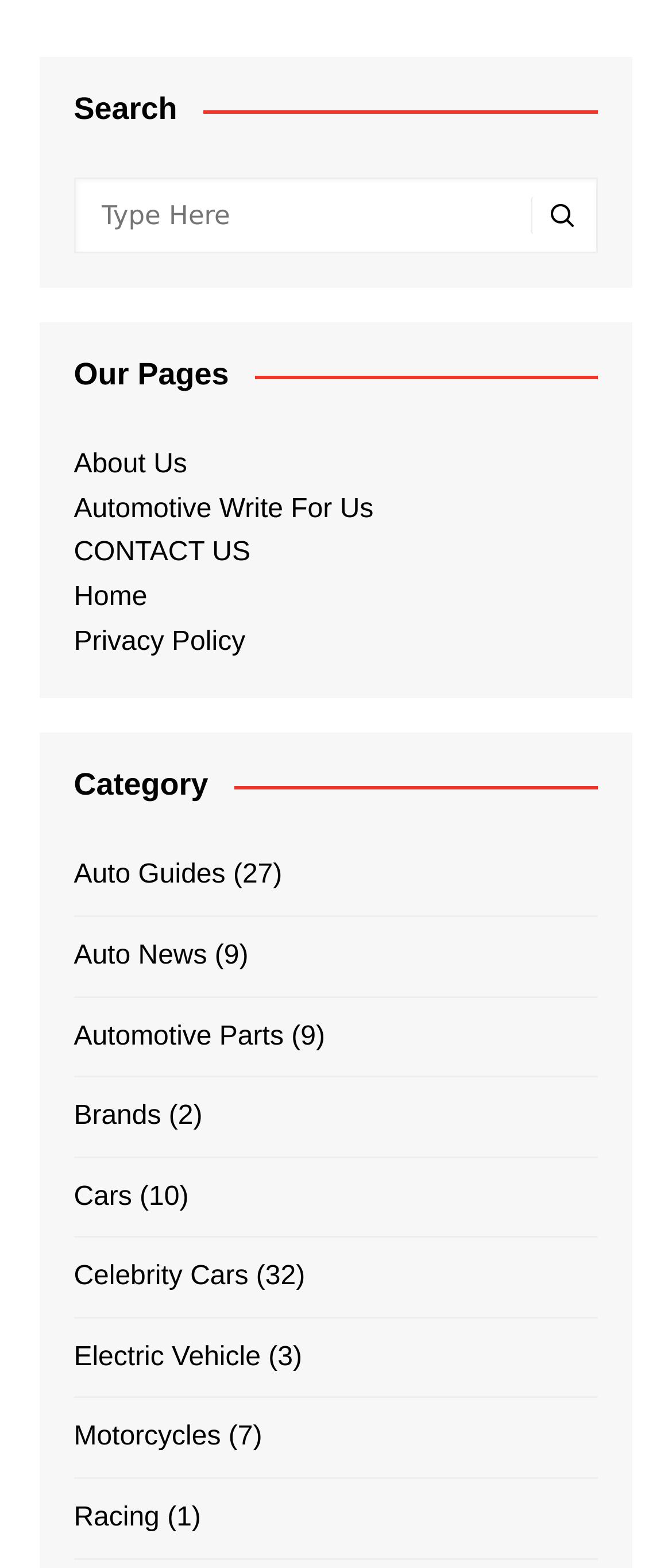From the webpage screenshot, predict the bounding box coordinates (top-left x, top-left y, bottom-right x, bottom-right y) for the UI element described here: Racing

[0.11, 0.954, 0.237, 0.982]